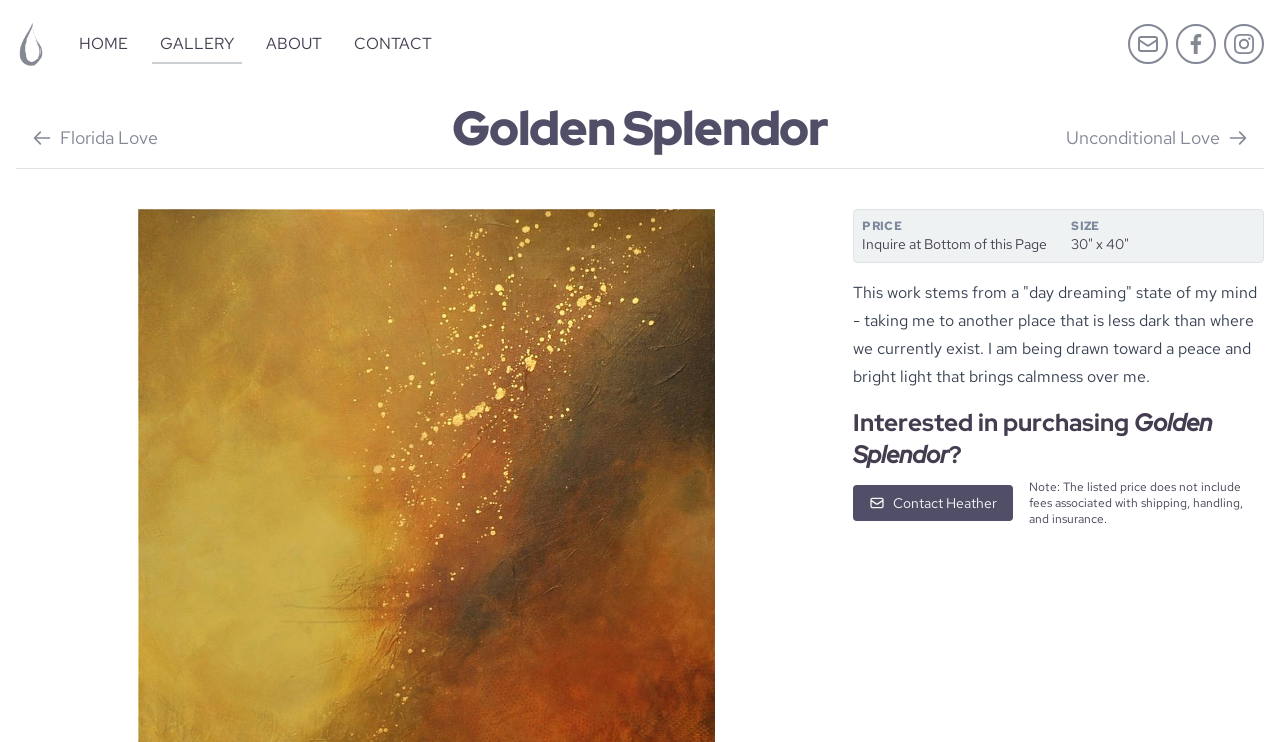Identify the bounding box coordinates for the UI element described as follows: Contact. Use the format (top-left x, top-left y, bottom-right x, bottom-right y) and ensure all values are floating point numbers between 0 and 1.

[0.27, 0.034, 0.344, 0.086]